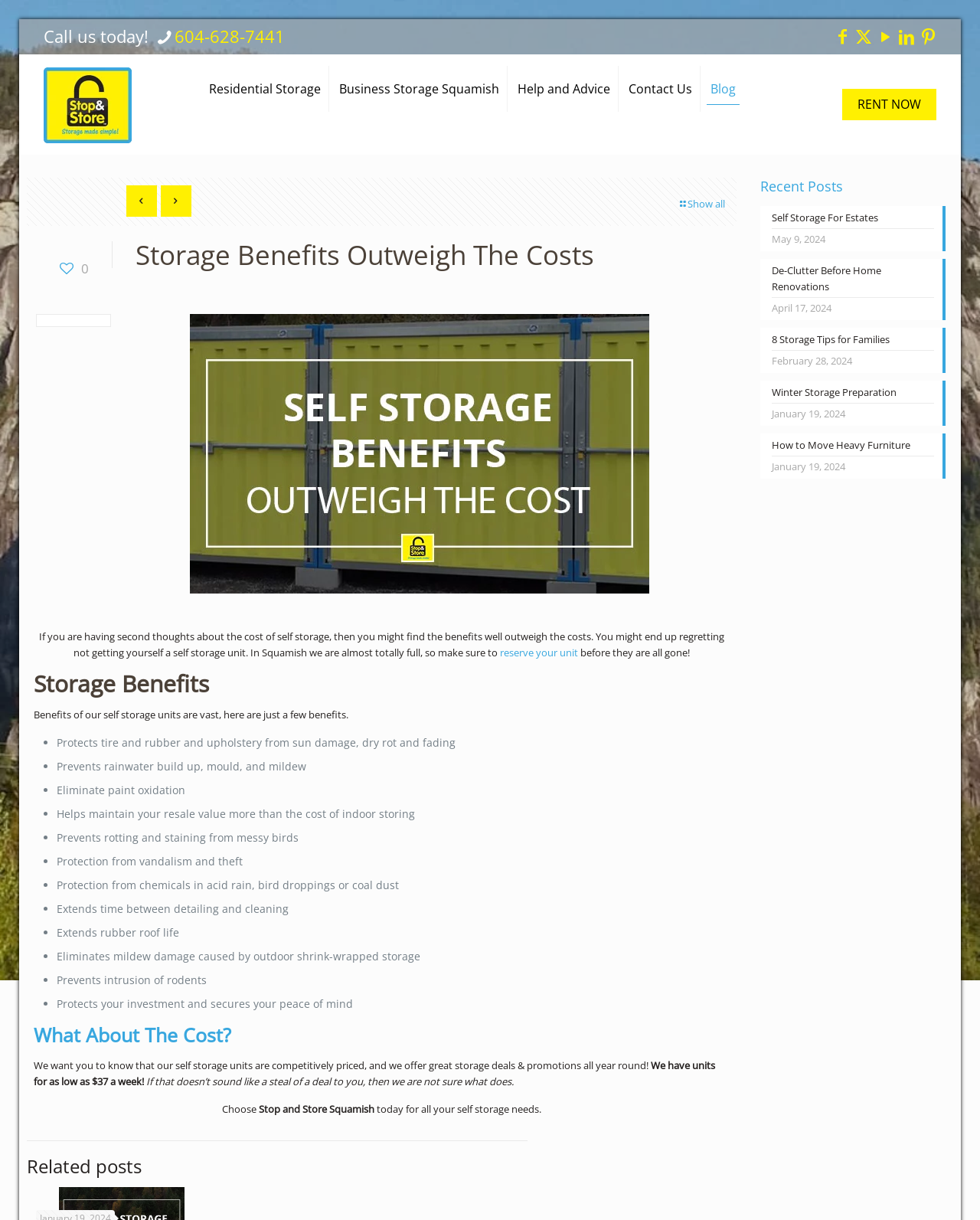Extract the main heading from the webpage content.

Storage Benefits Outweigh The Costs